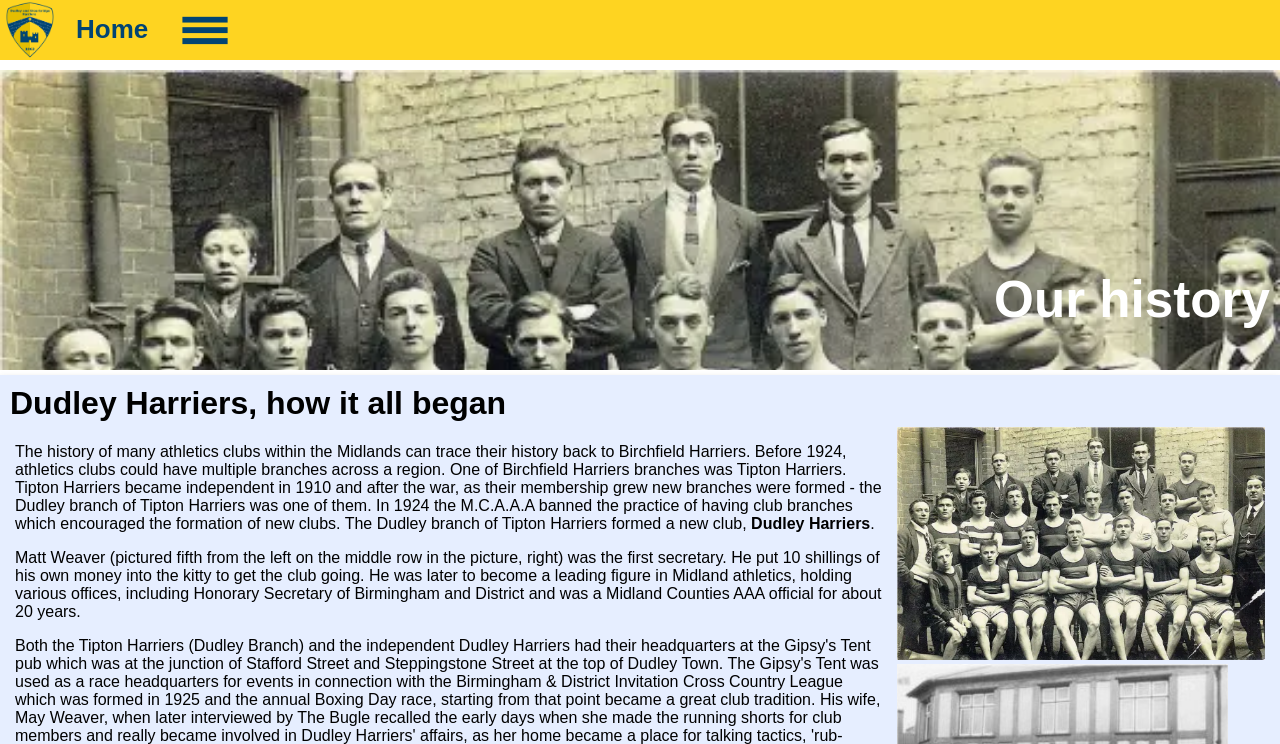Based on the image, please elaborate on the answer to the following question:
What is depicted in the image at the bottom of the webpage?

The image at the bottom of the webpage is described as 'First team picture', which suggests that it is a photograph of the athletics club's first team. This image is likely to be a historical picture, given the context of the webpage and the surrounding text about the club's history.